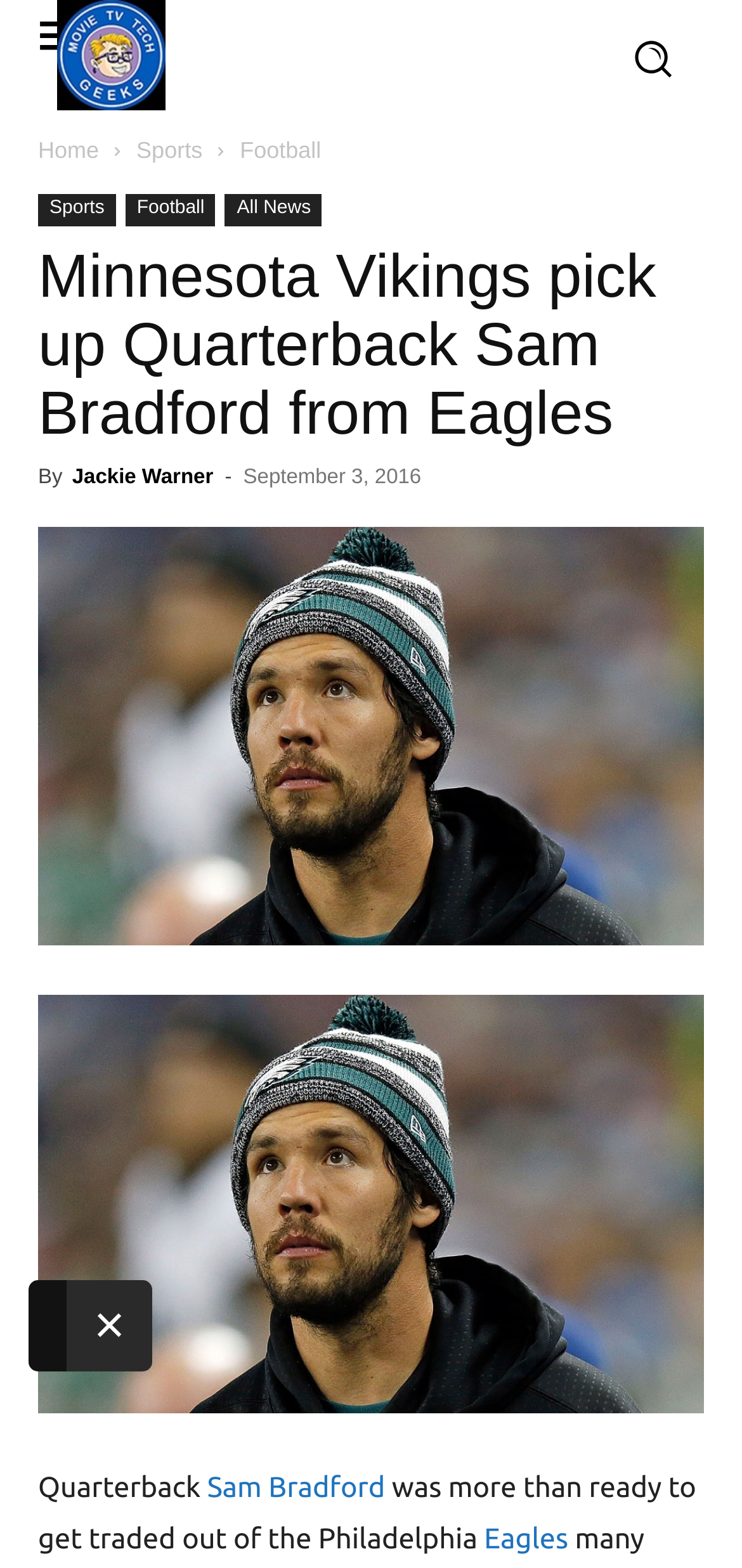Answer the question briefly using a single word or phrase: 
What is the name of the team that Sam Bradford was traded from?

Philadelphia Eagles